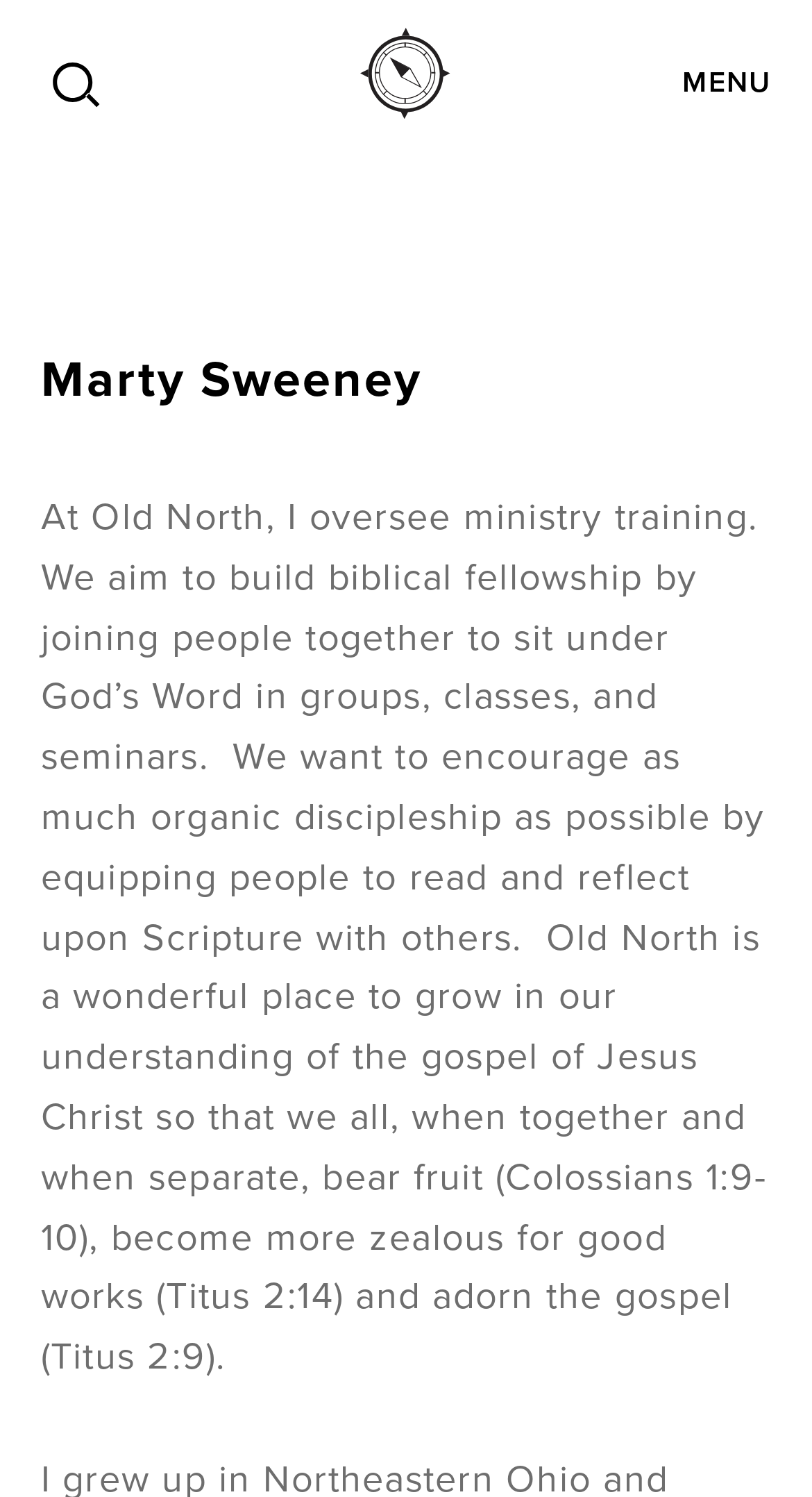What is the name of the church?
Can you provide an in-depth and detailed response to the question?

The name 'Old North Church' is mentioned in multiple elements, including the heading element with bounding box coordinates [0.444, 0.0, 0.556, 0.097] and the link element with the same coordinates, suggesting that it is the name of the church being referred to.